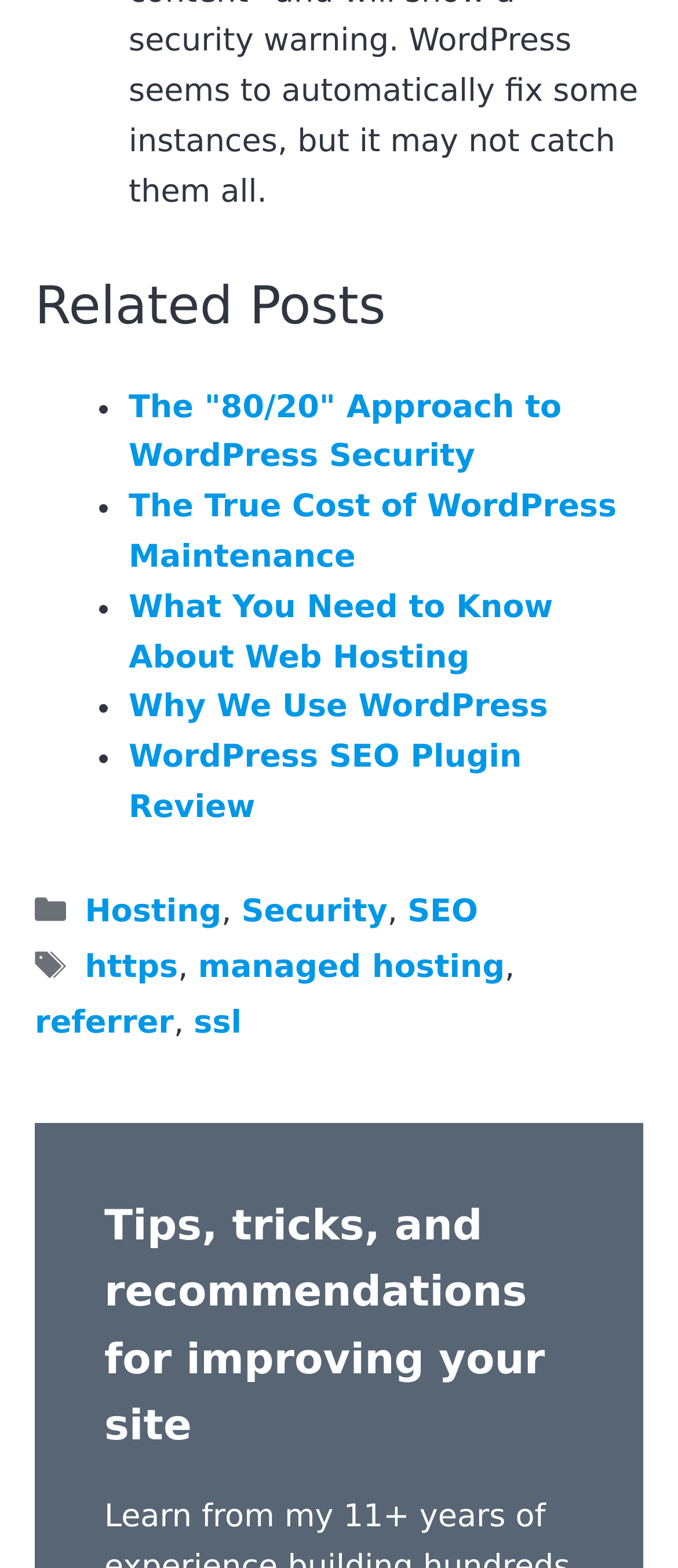Give a one-word or phrase response to the following question: How many related posts are listed?

5